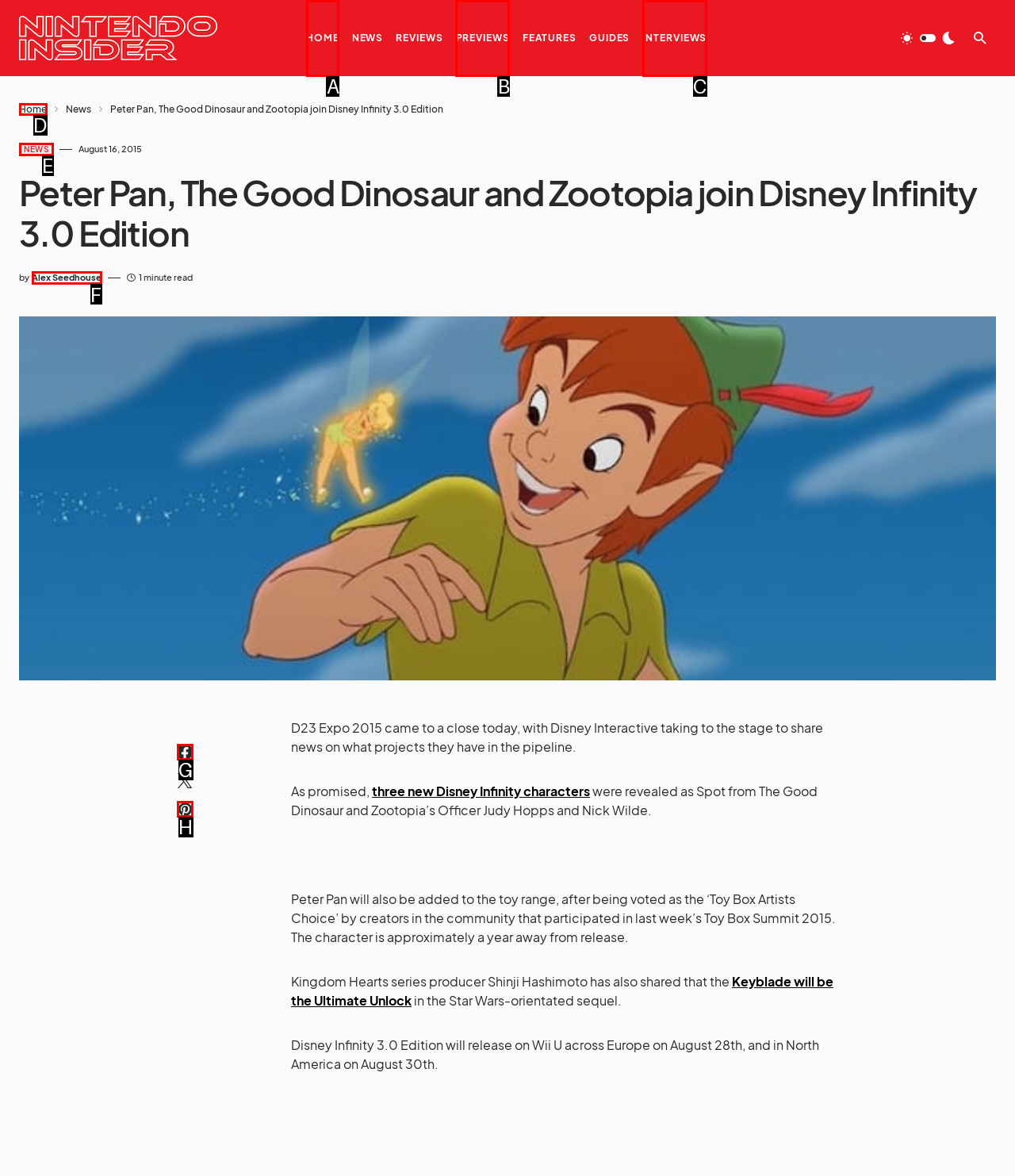Choose the correct UI element to click for this task: Click on the HOME link Answer using the letter from the given choices.

A